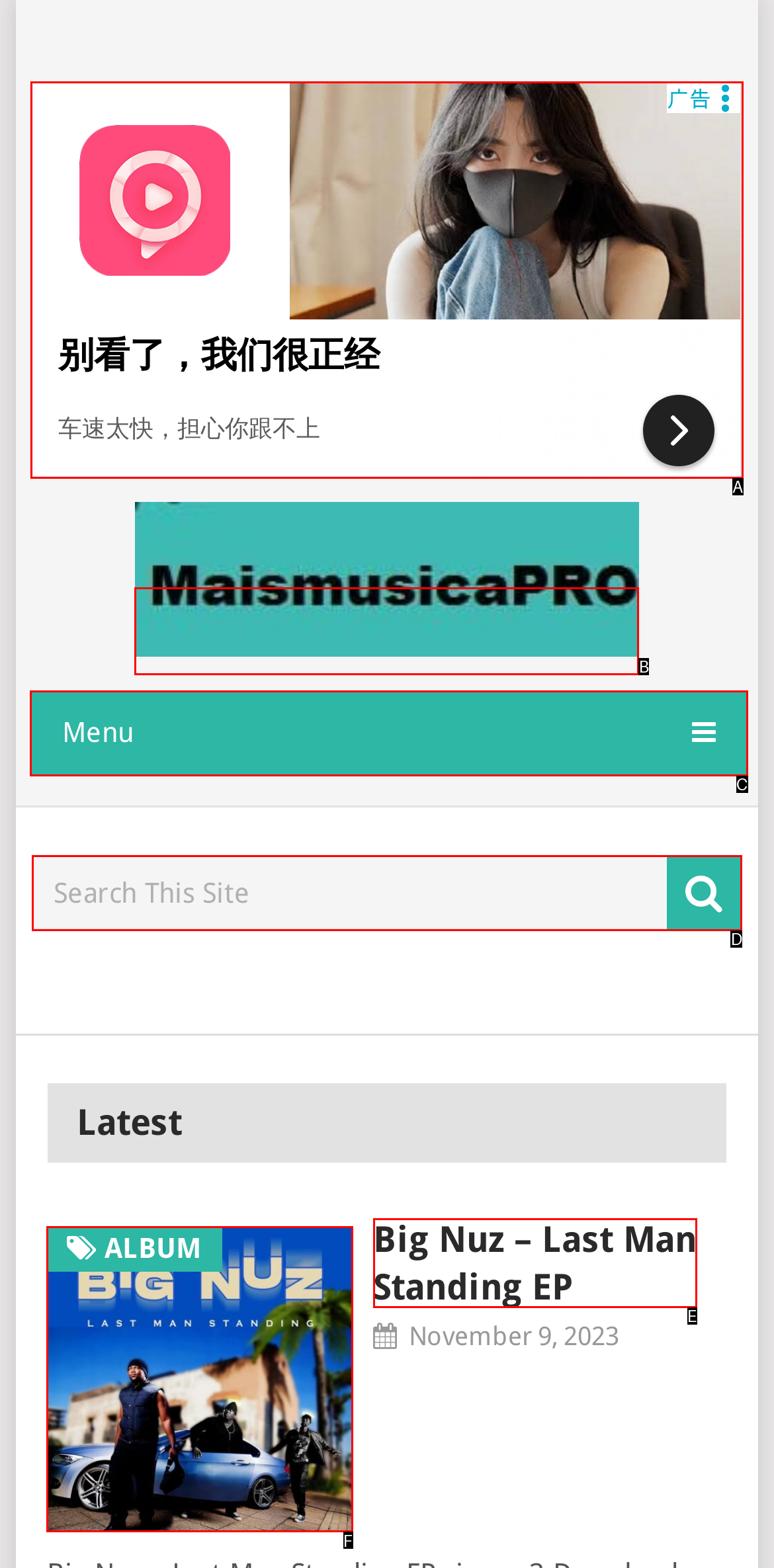Select the HTML element that corresponds to the description: Album
Reply with the letter of the correct option from the given choices.

F